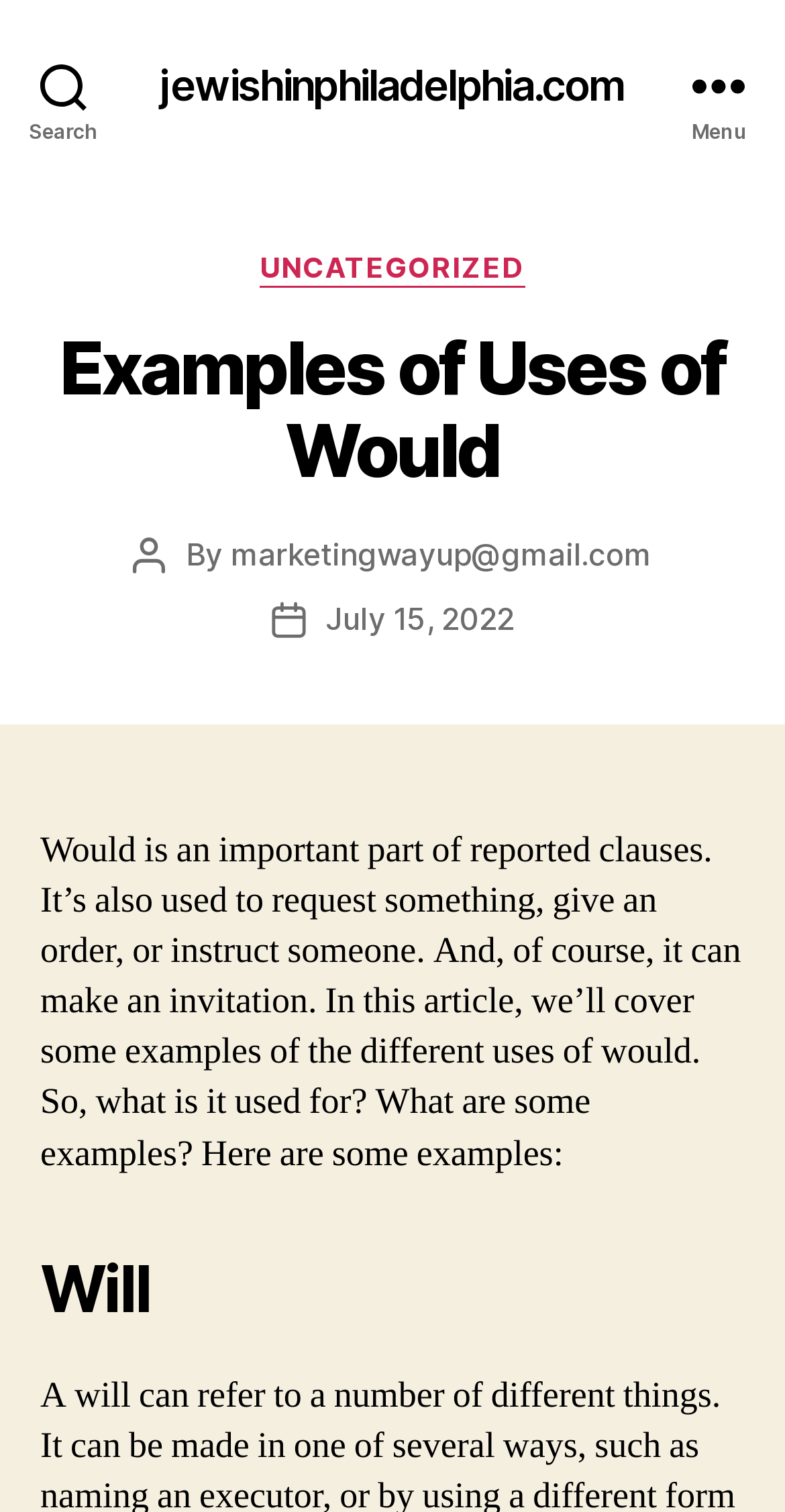Produce a meticulous description of the webpage.

The webpage is about the uses of "would" in reported clauses, requests, orders, instructions, and invitations. At the top left, there is a search button. Next to it, there is a link to the website "jewishinphiladelphia.com". On the top right, there is a menu button. 

When the menu button is expanded, a header section appears, which contains a category section with a "Categories" label and a link to "UNCATEGORIZED". Below the category section, there is a heading that reads "Examples of Uses of Would". 

Under the heading, there is a section with information about the post author, including the text "Post author", "By", and a link to the author's email address. Next to this section, there is a section with information about the post date, including the text "Post date" and a link to the date "July 15, 2022". 

The main content of the webpage starts below the post information section. It begins with a paragraph that explains the importance of "would" and its various uses, followed by a question about its uses and some examples. 

Further down, there is a heading that reads "Will", which is likely a subtopic related to the uses of "would".